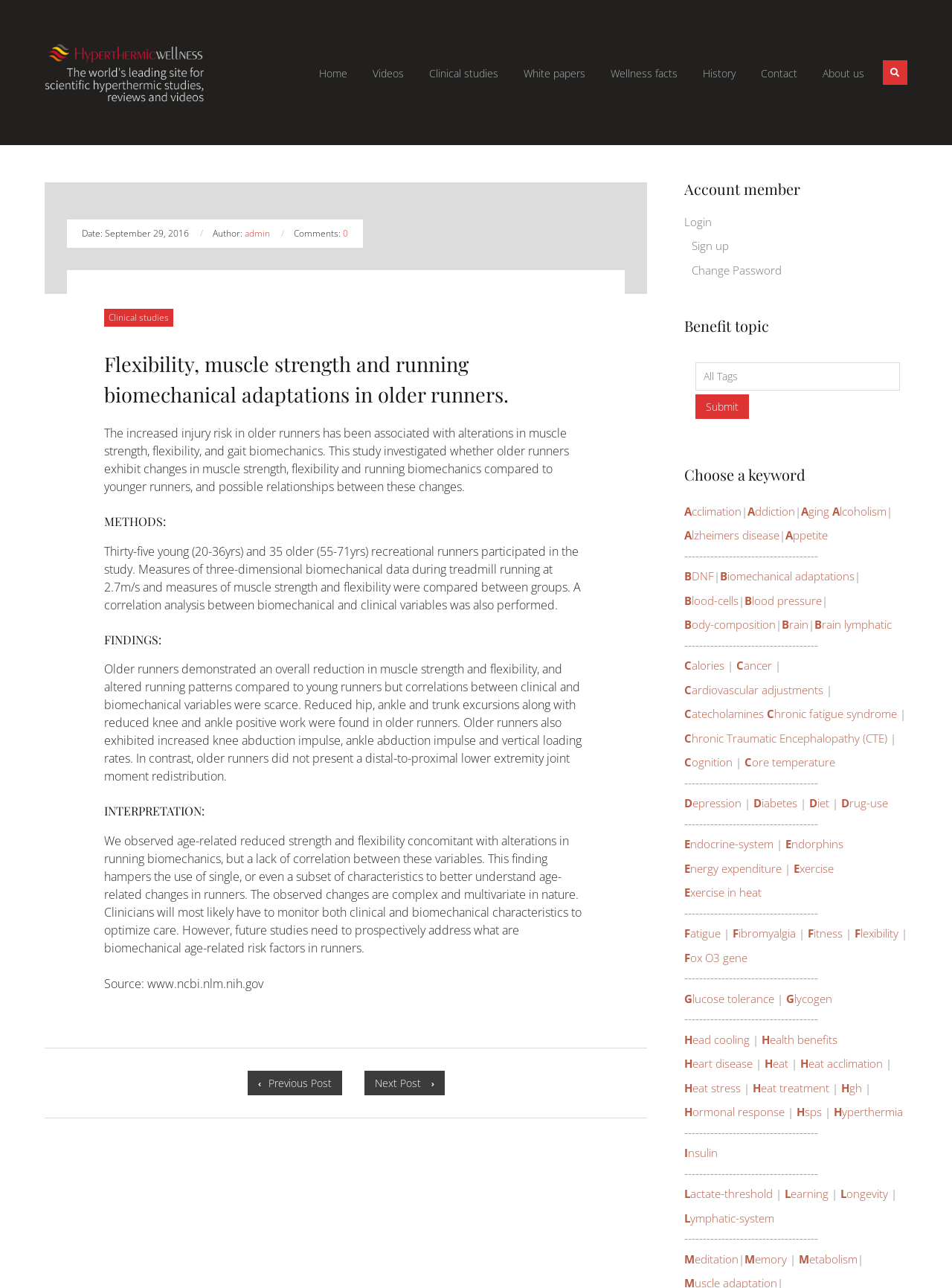Point out the bounding box coordinates of the section to click in order to follow this instruction: "Click the 'Submit' button".

[0.73, 0.306, 0.787, 0.325]